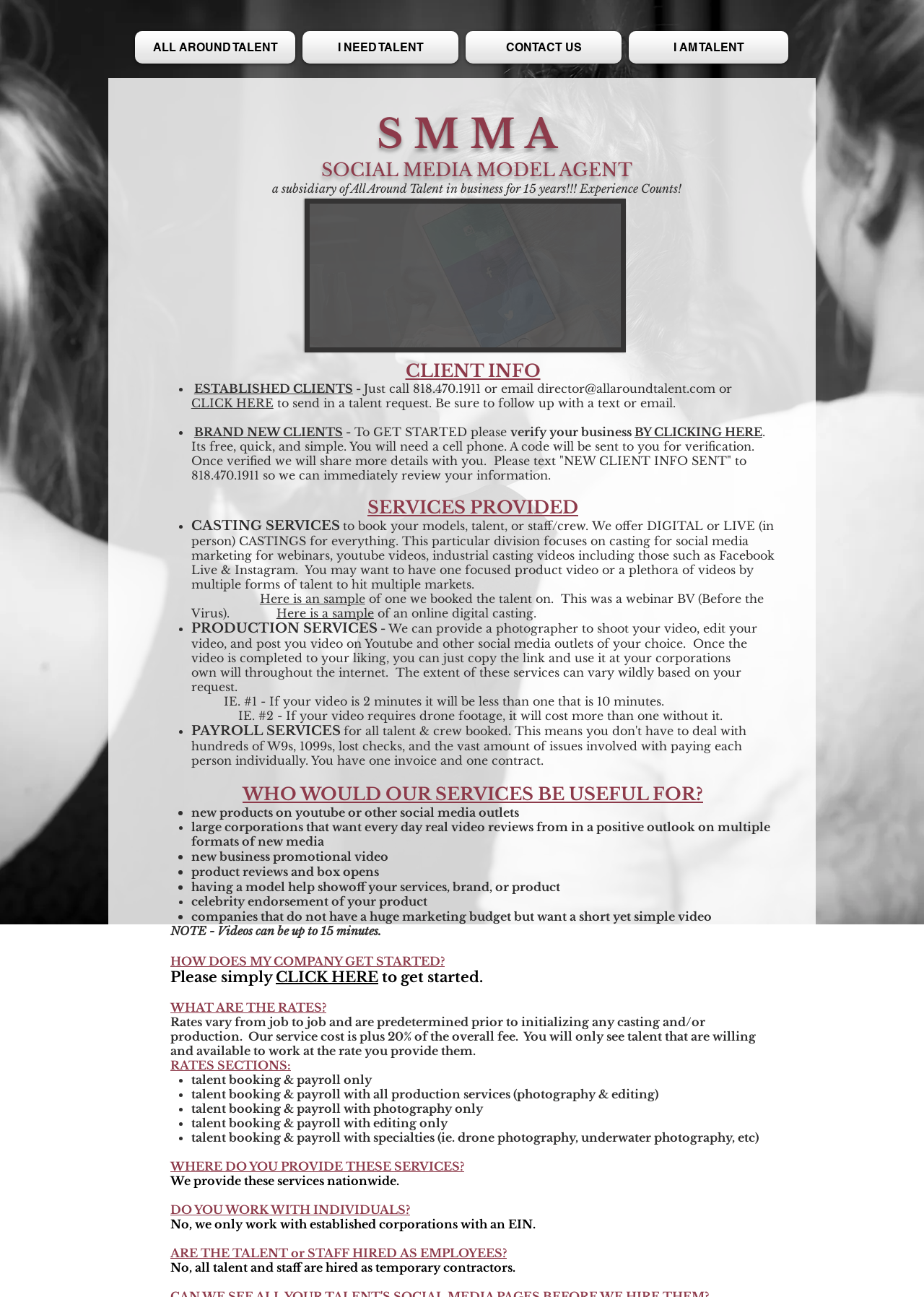Please answer the following question using a single word or phrase: 
What type of clients would benefit from the company's services?

New product promoters, large corporations, etc.